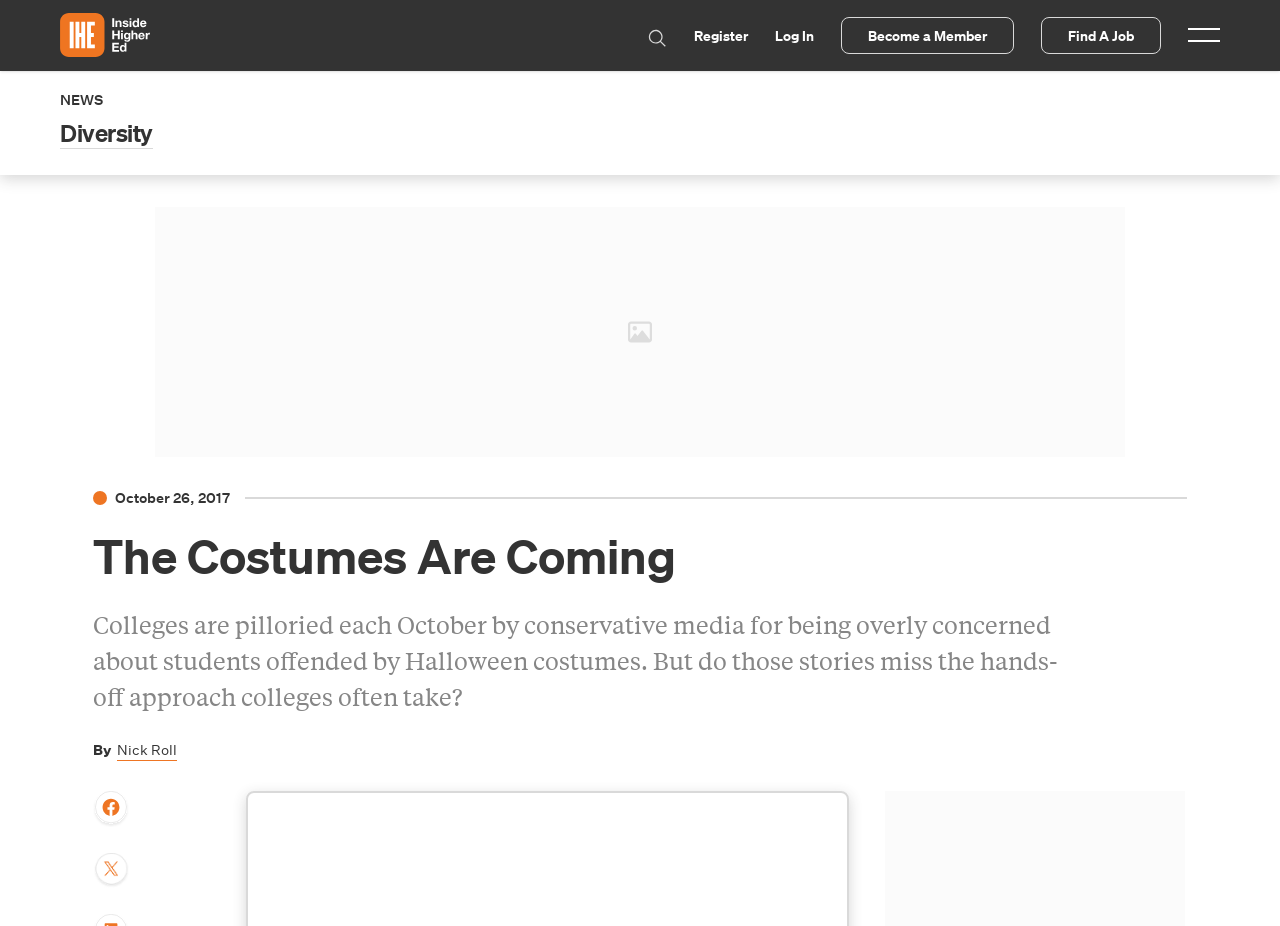Find the bounding box coordinates of the clickable area required to complete the following action: "Search for something".

[0.505, 0.03, 0.521, 0.051]